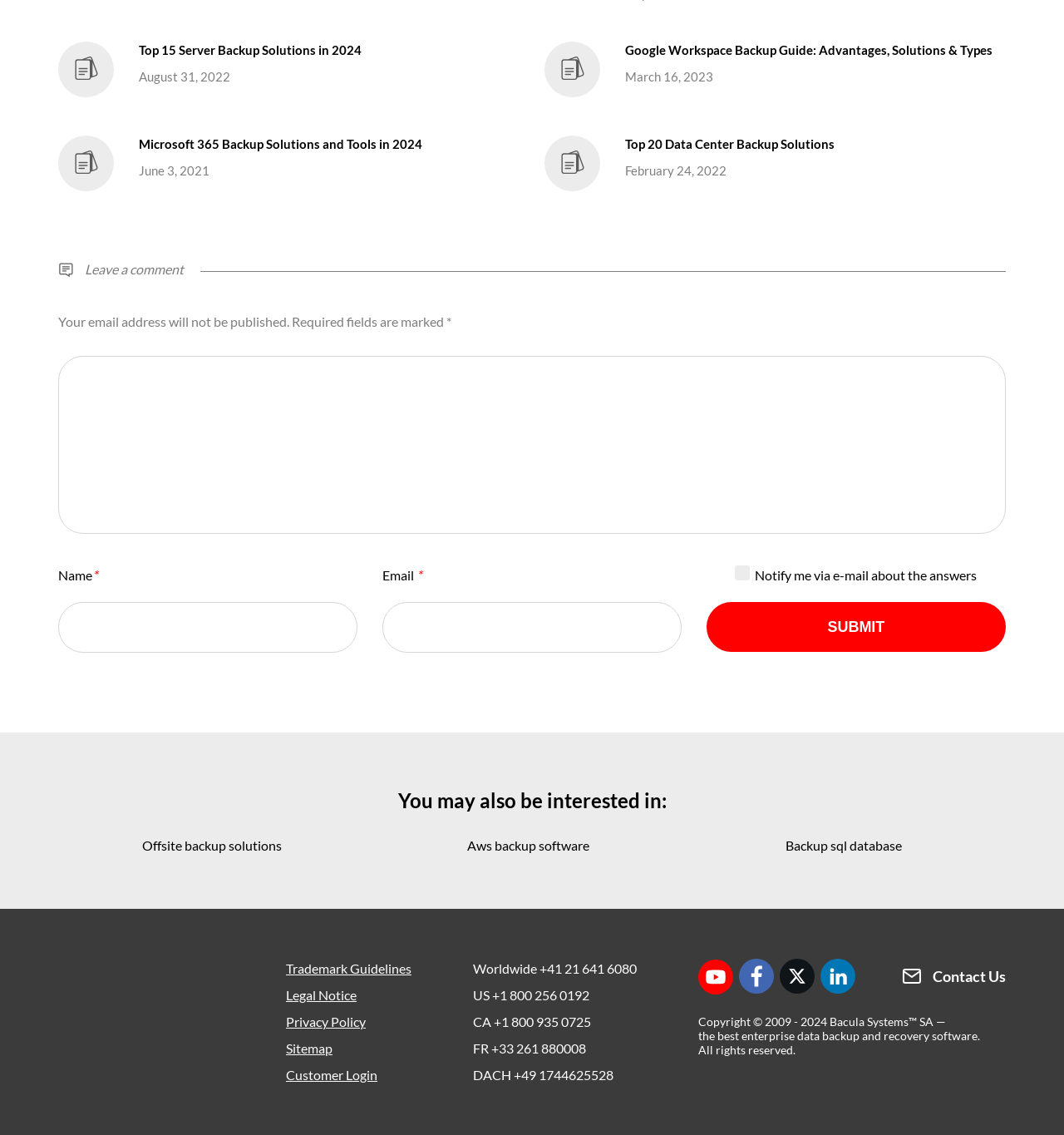Given the element description: "parent_node: Email * name="email"", predict the bounding box coordinates of this UI element. The coordinates must be four float numbers between 0 and 1, given as [left, top, right, bottom].

[0.359, 0.531, 0.641, 0.575]